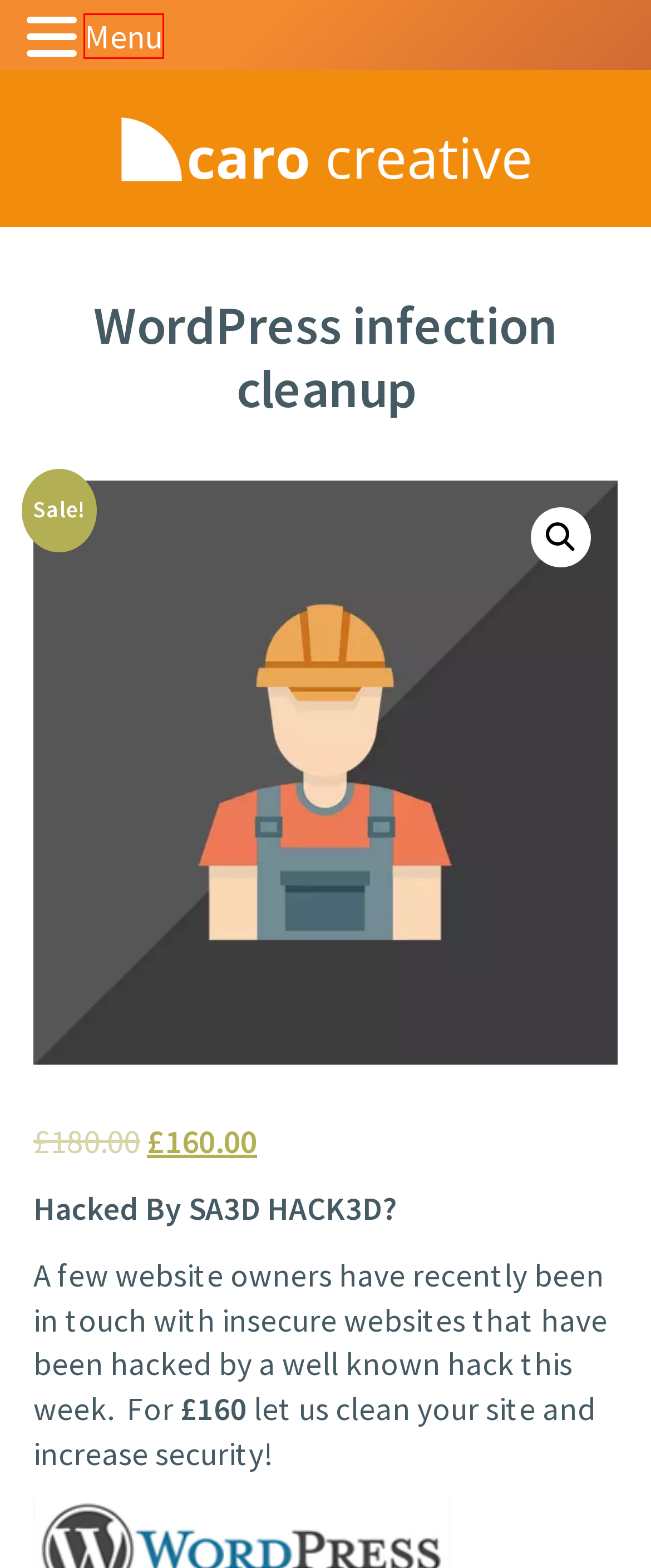Take a look at the provided webpage screenshot featuring a red bounding box around an element. Select the most appropriate webpage description for the page that loads after clicking on the element inside the red bounding box. Here are the candidates:
A. Cookies Policy - Caro Creative
B. Shop - Caro Creative
C. Website Design Banbury, Oxfordshire - Laurence Caro
D. Our Story - Caro Creative
E. WordPress infection insurance | Caro Creative
F. Web design Banbury, Website design sitemap - Caro Creative
G. WordPress developer, web designer Banbury - Caro Creative
H. Portfolio - Caro Creative

C